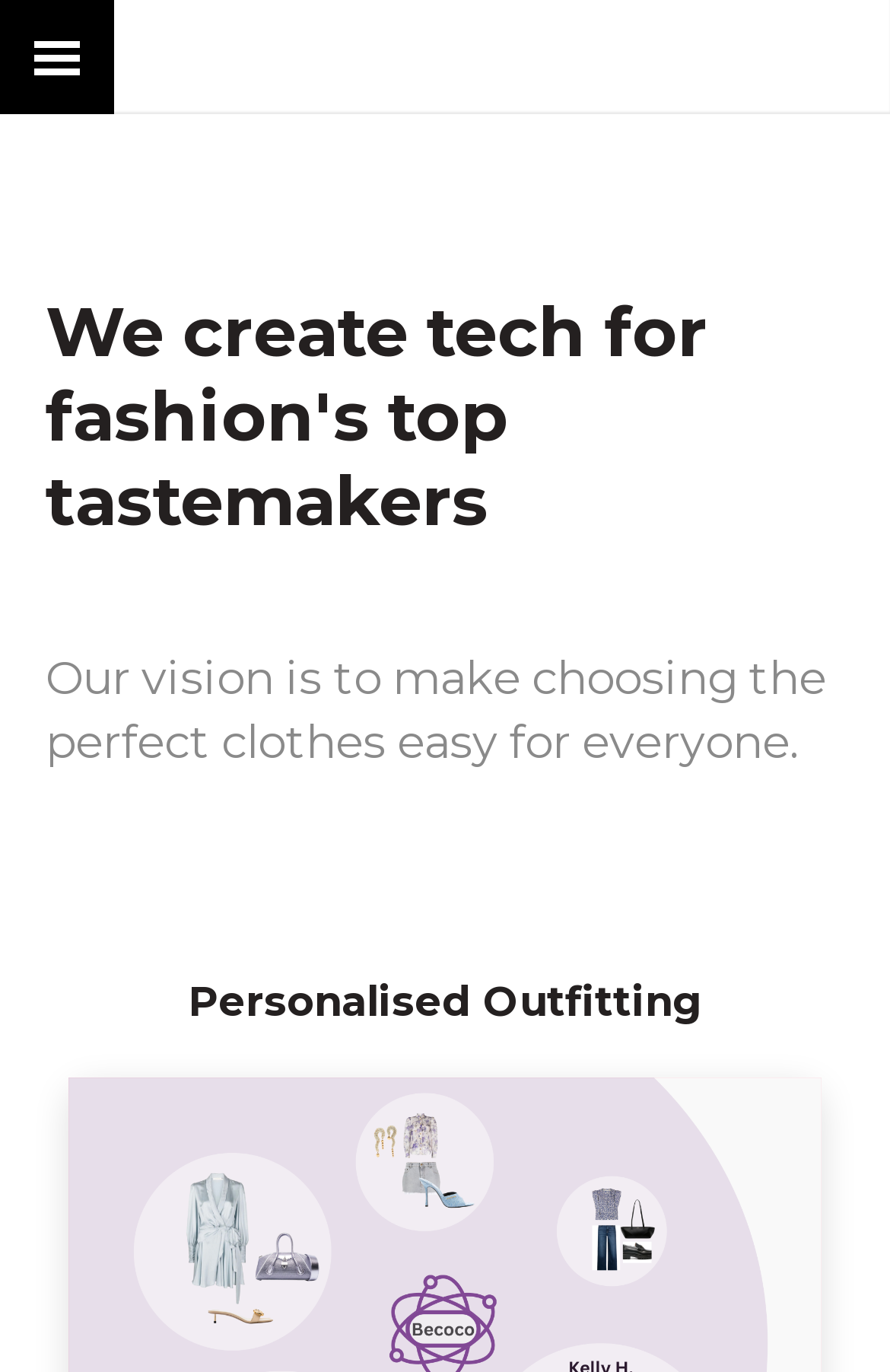Find the coordinates for the bounding box of the element with this description: "parent_node: UNIQUENESS".

[0.0, 0.0, 0.128, 0.083]